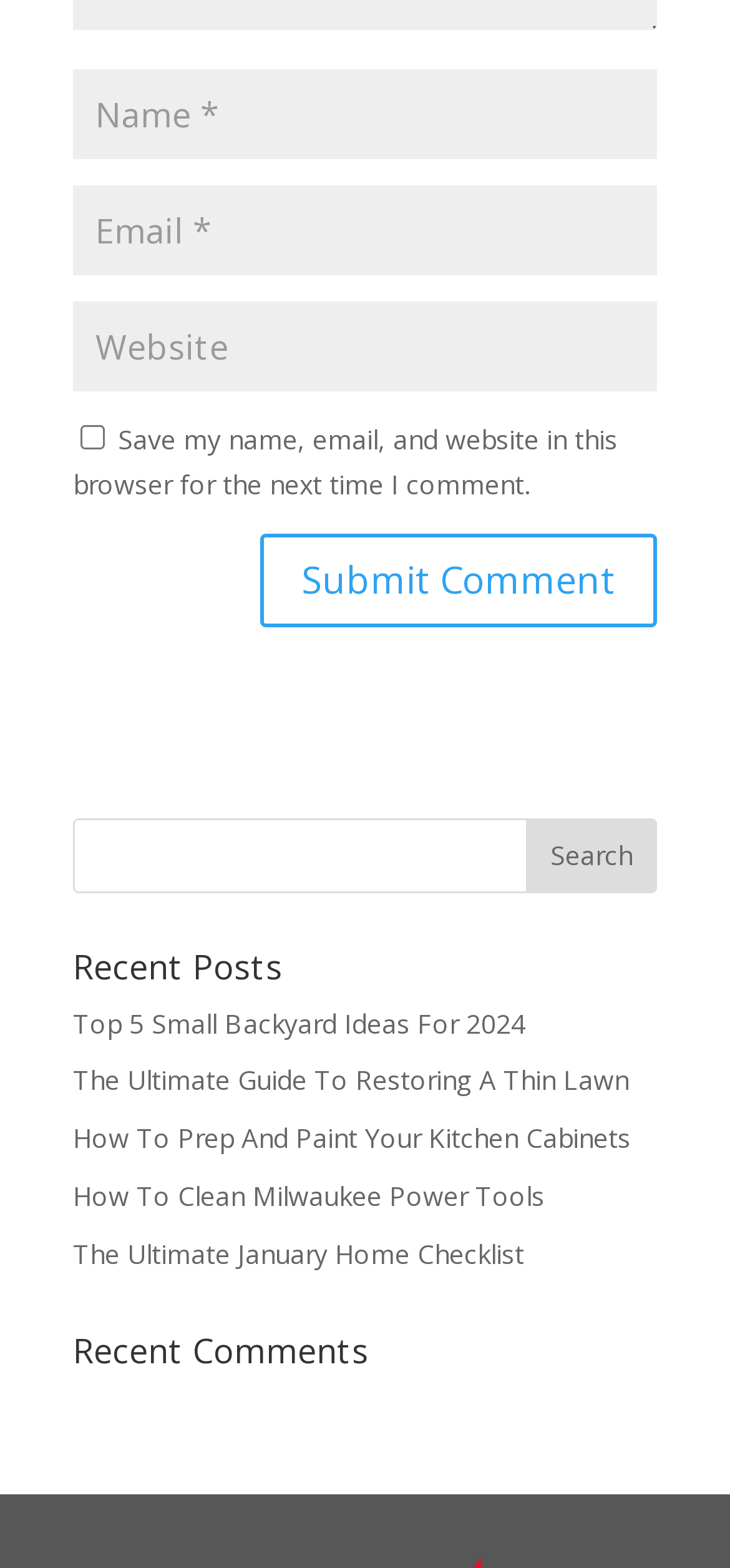Locate the bounding box coordinates of the area where you should click to accomplish the instruction: "Search for something".

[0.721, 0.522, 0.9, 0.569]